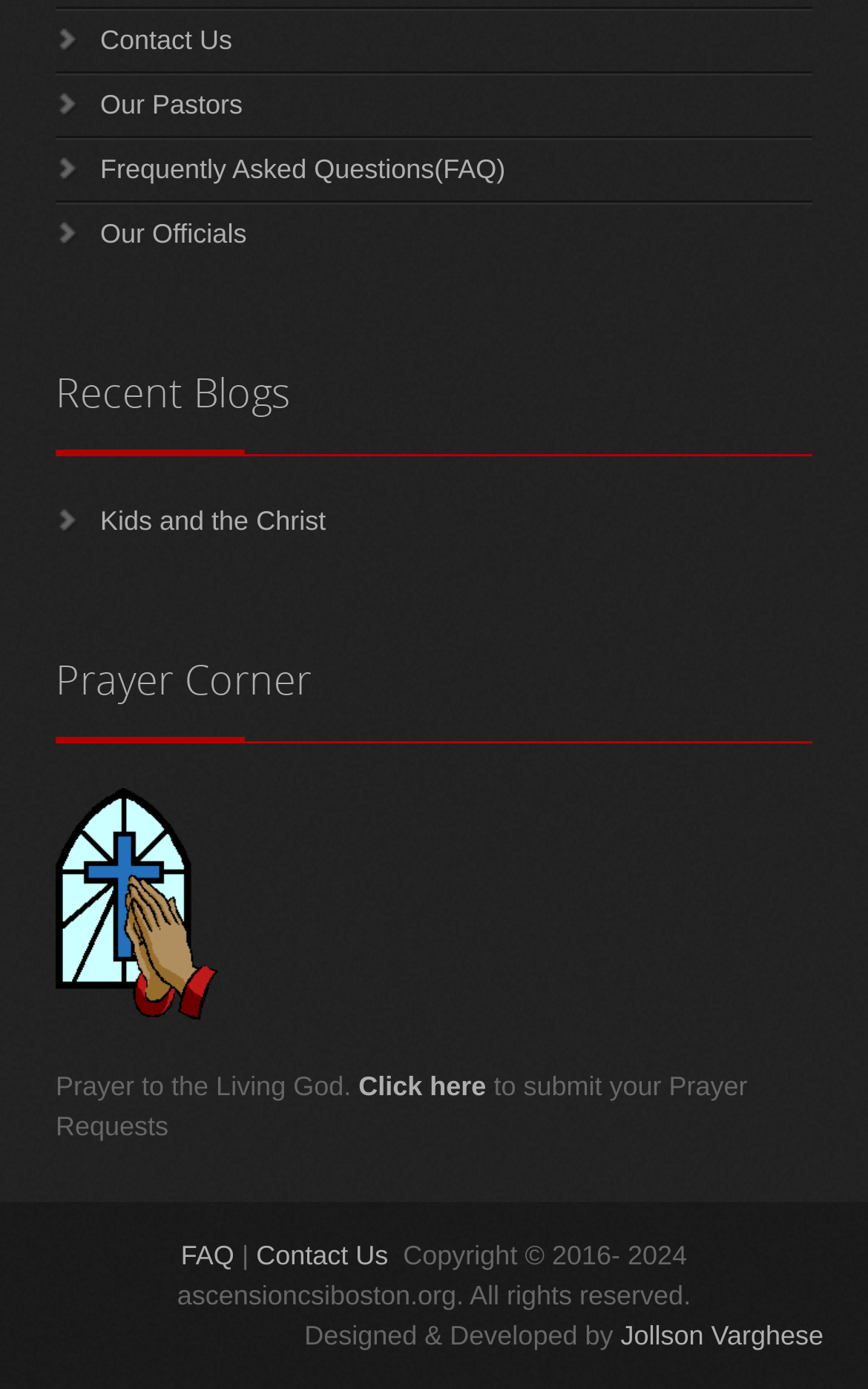Locate the bounding box coordinates of the area that needs to be clicked to fulfill the following instruction: "Submit a prayer request". The coordinates should be in the format of four float numbers between 0 and 1, namely [left, top, right, bottom].

[0.064, 0.717, 0.251, 0.74]